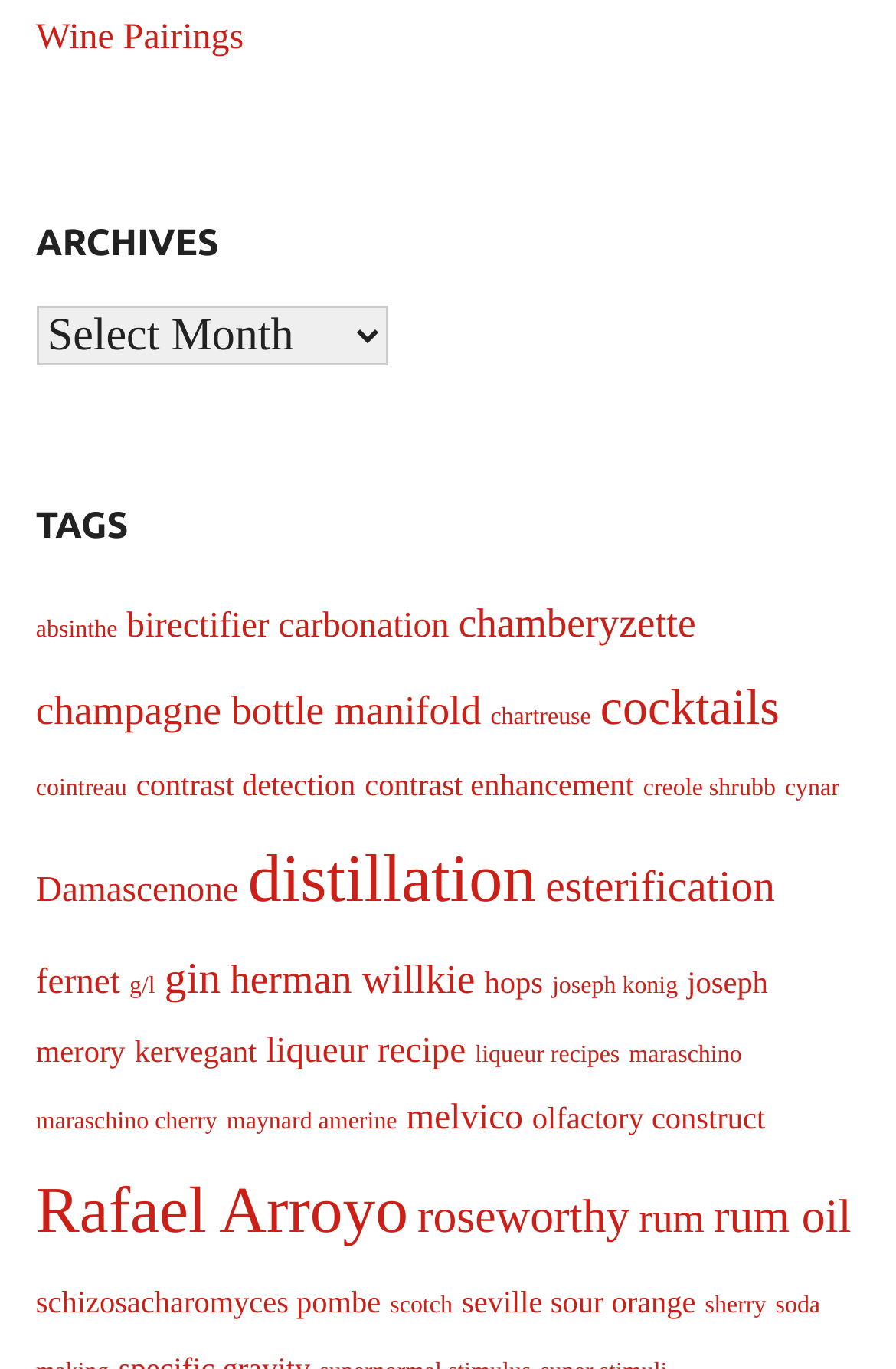Answer the question using only a single word or phrase: 
What is the first tag listed under 'TAGS'?

absinthe